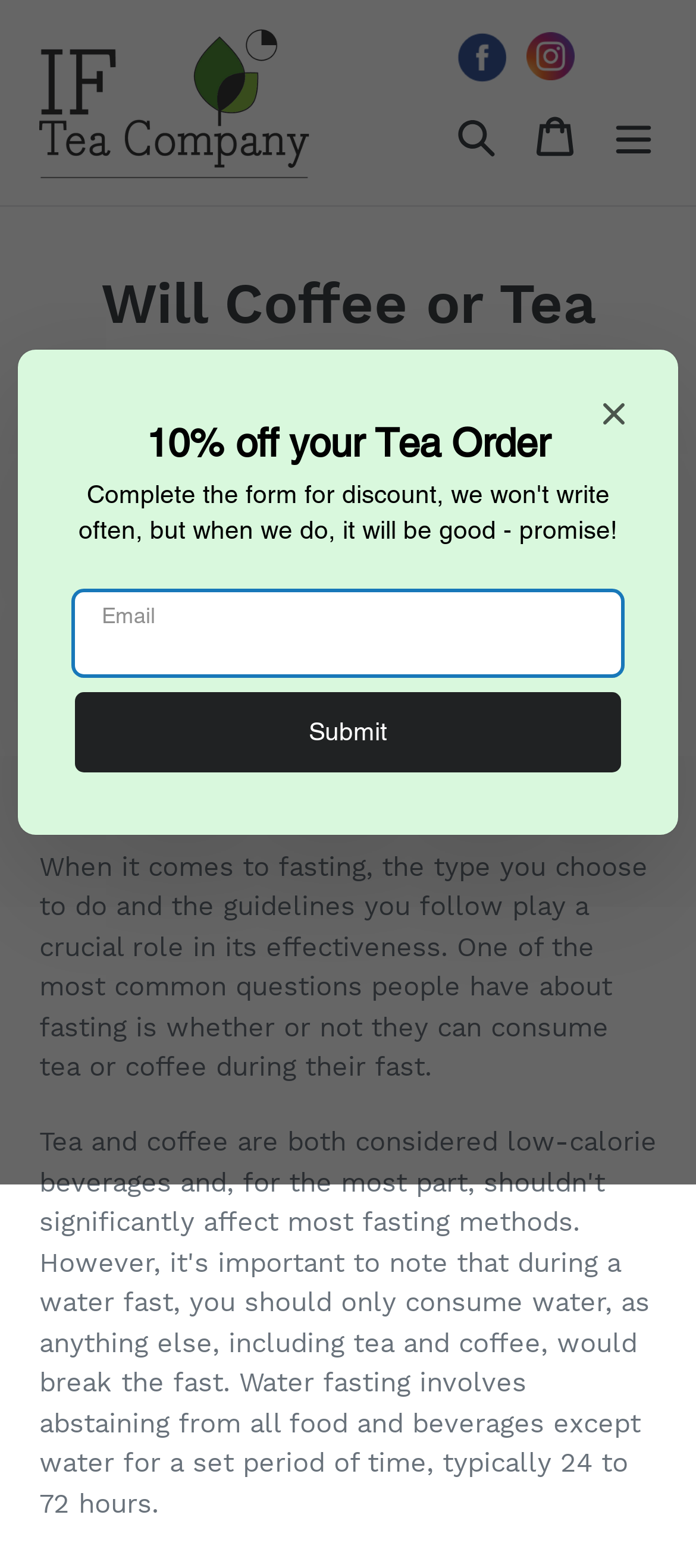Please find the bounding box coordinates of the element that needs to be clicked to perform the following instruction: "Click the 'Search' button". The bounding box coordinates should be four float numbers between 0 and 1, represented as [left, top, right, bottom].

[0.628, 0.061, 0.741, 0.112]